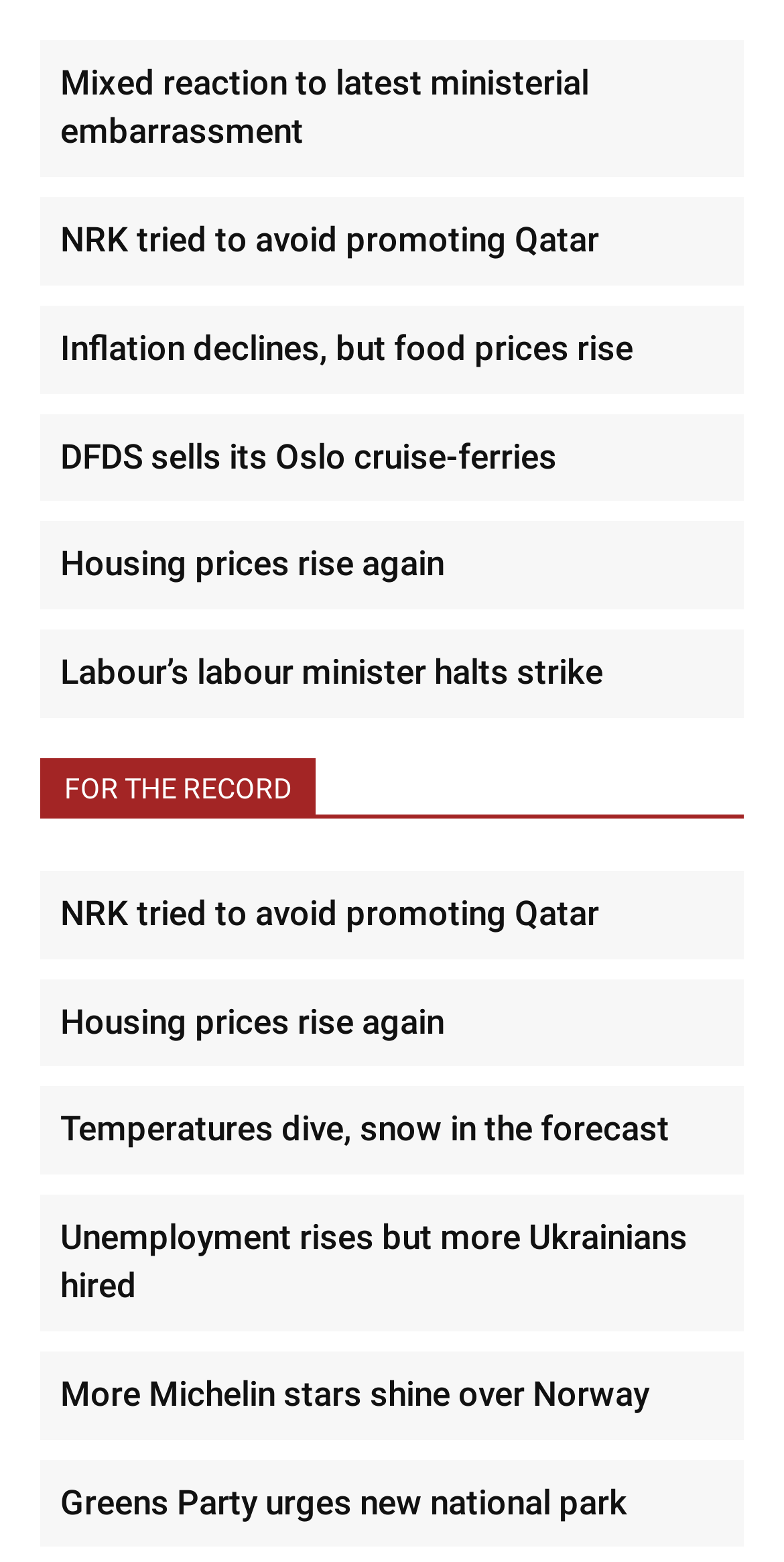Respond with a single word or phrase:
What is the title of the first news article?

Mixed reaction to latest ministerial embarrassment